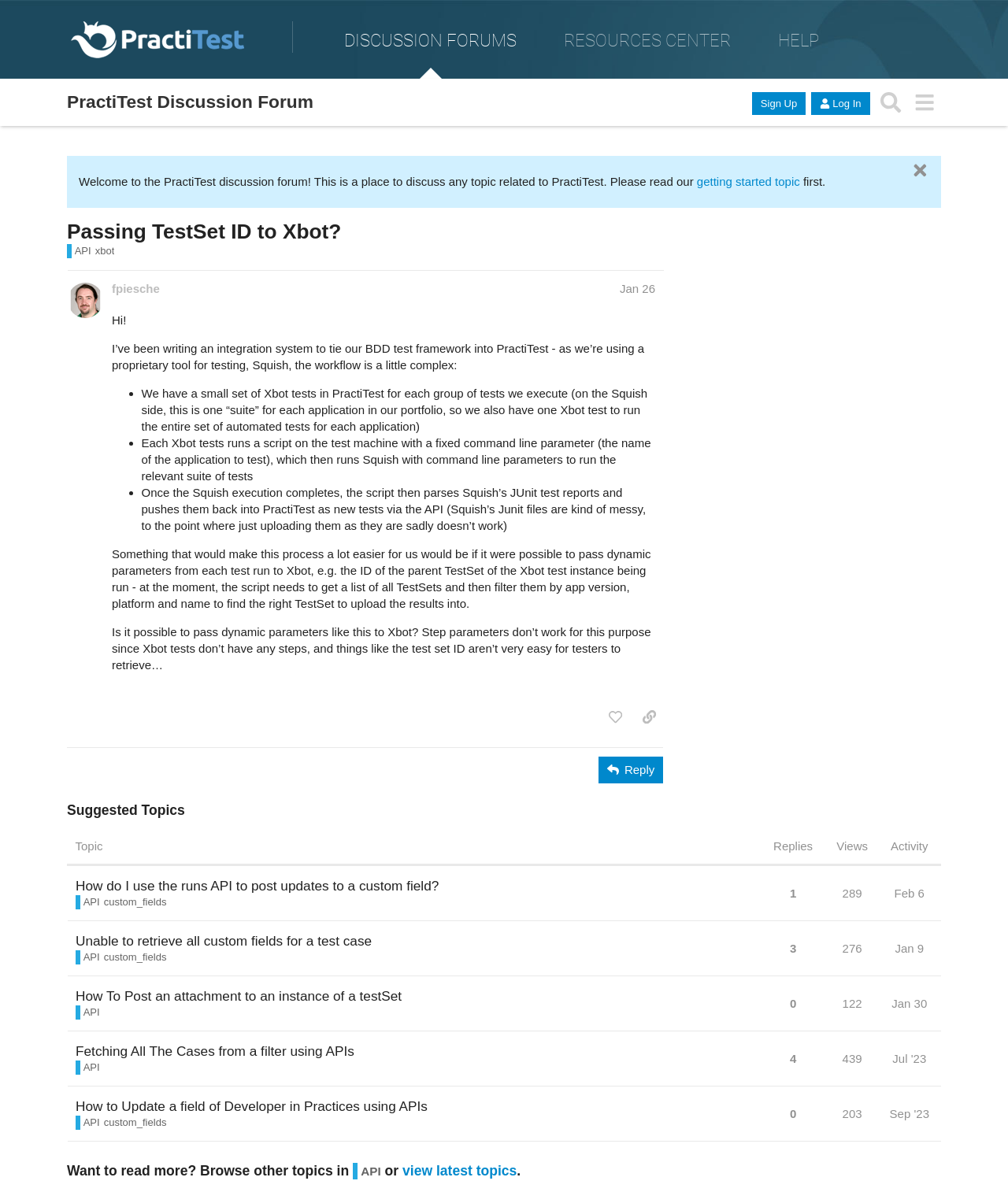Analyze the image and answer the question with as much detail as possible: 
What is the name of the user who posted the first topic?

The name of the user who posted the first topic can be found by reading the username next to the date of posting, which is 'fpiesche'.